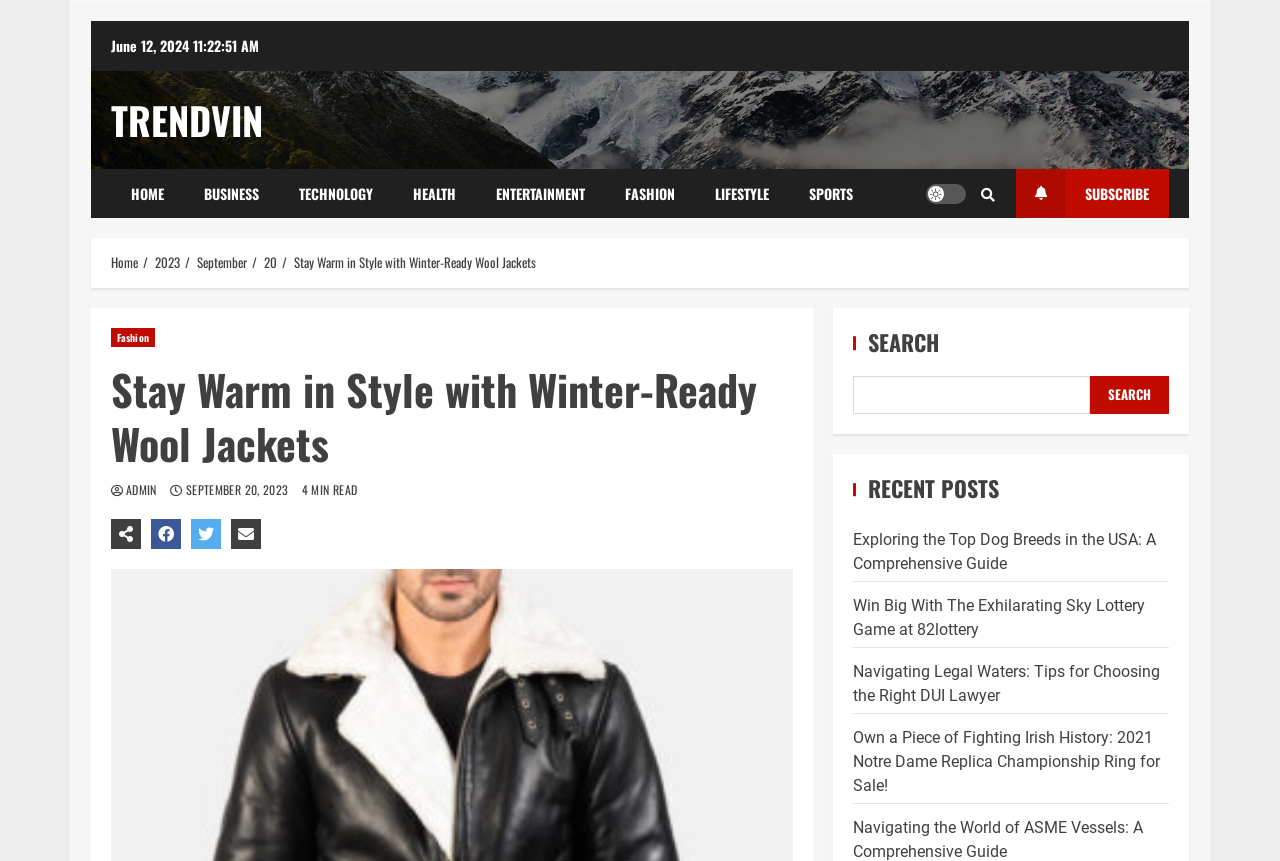Please analyze the image and give a detailed answer to the question:
What is the title of the first recent post?

I found the title of the first recent post by looking at the 'RECENT POSTS' section, where it lists several article titles. The first title is 'Exploring the Top Dog Breeds in the USA: A Comprehensive Guide'.